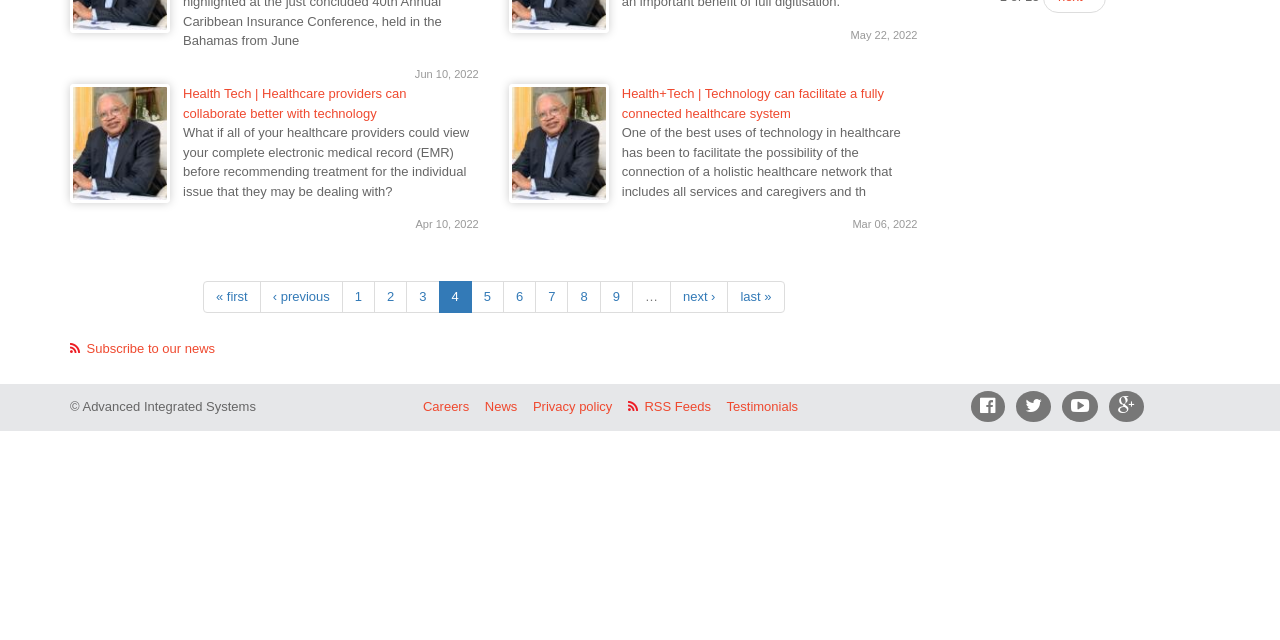Show the bounding box coordinates for the HTML element as described: "« first".

[0.159, 0.439, 0.204, 0.489]